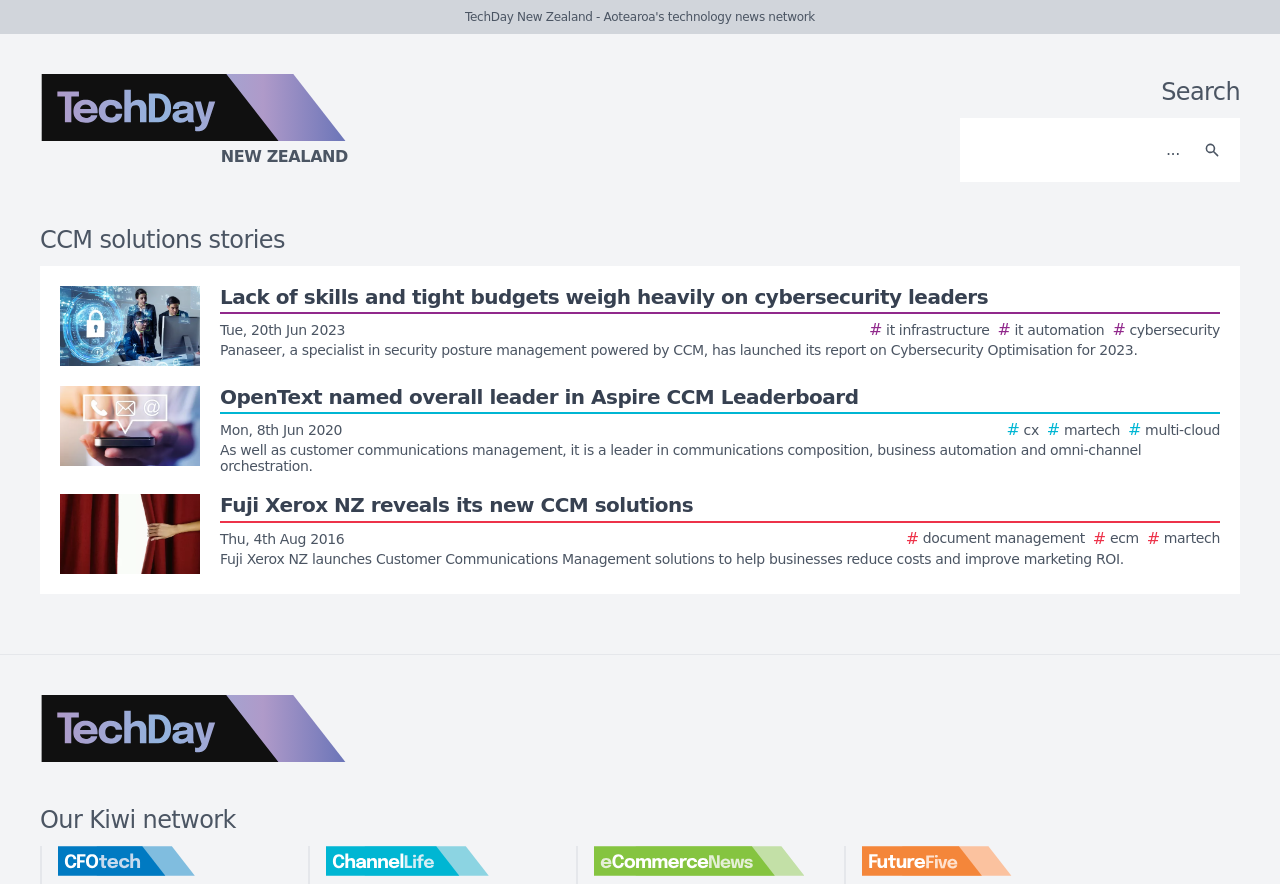Provide a short, one-word or phrase answer to the question below:
What is the purpose of the textbox?

Search